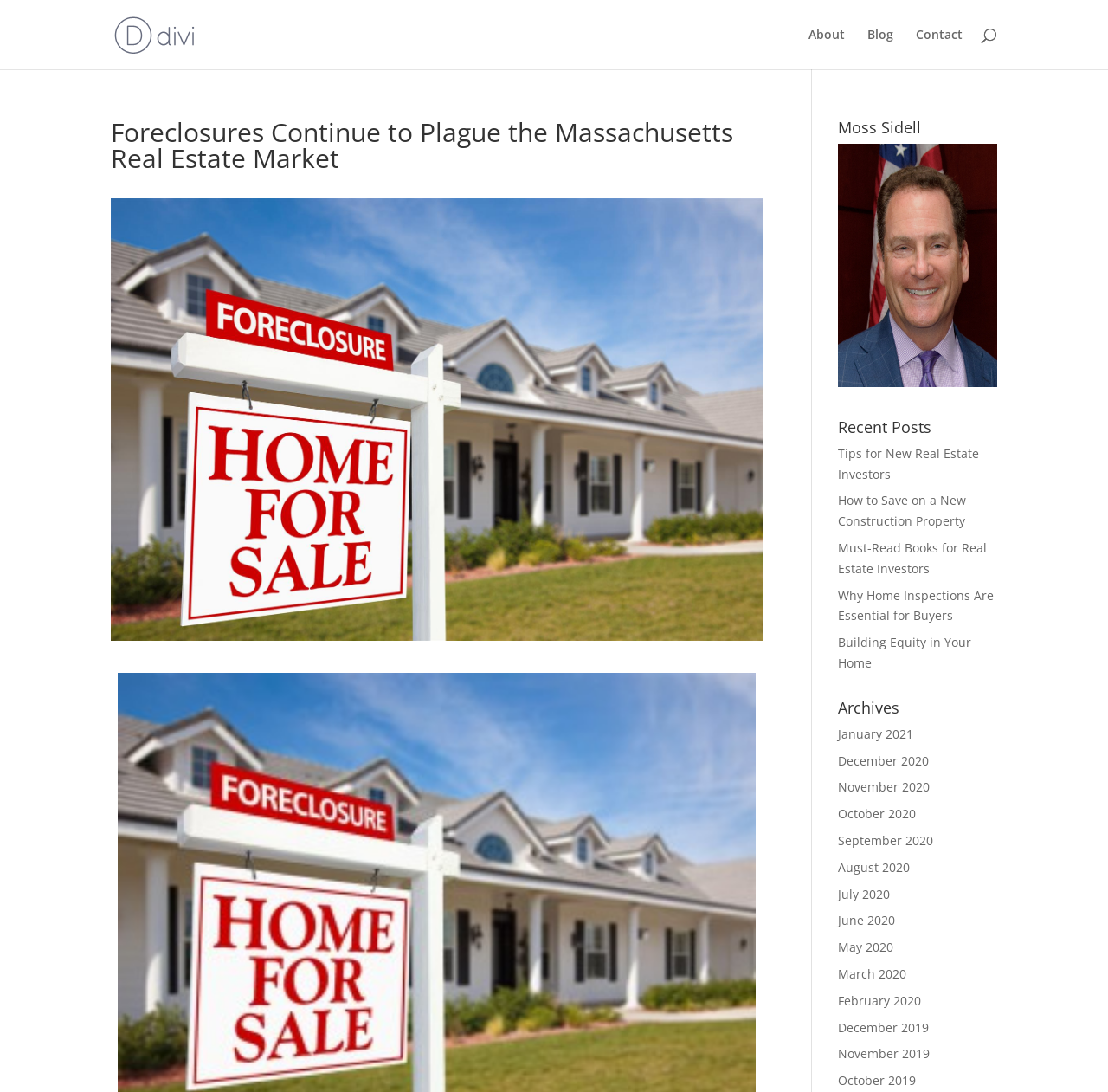Can you identify the bounding box coordinates of the clickable region needed to carry out this instruction: 'Read the post 'Tips for New Real Estate Investors''? The coordinates should be four float numbers within the range of 0 to 1, stated as [left, top, right, bottom].

[0.756, 0.407, 0.884, 0.441]